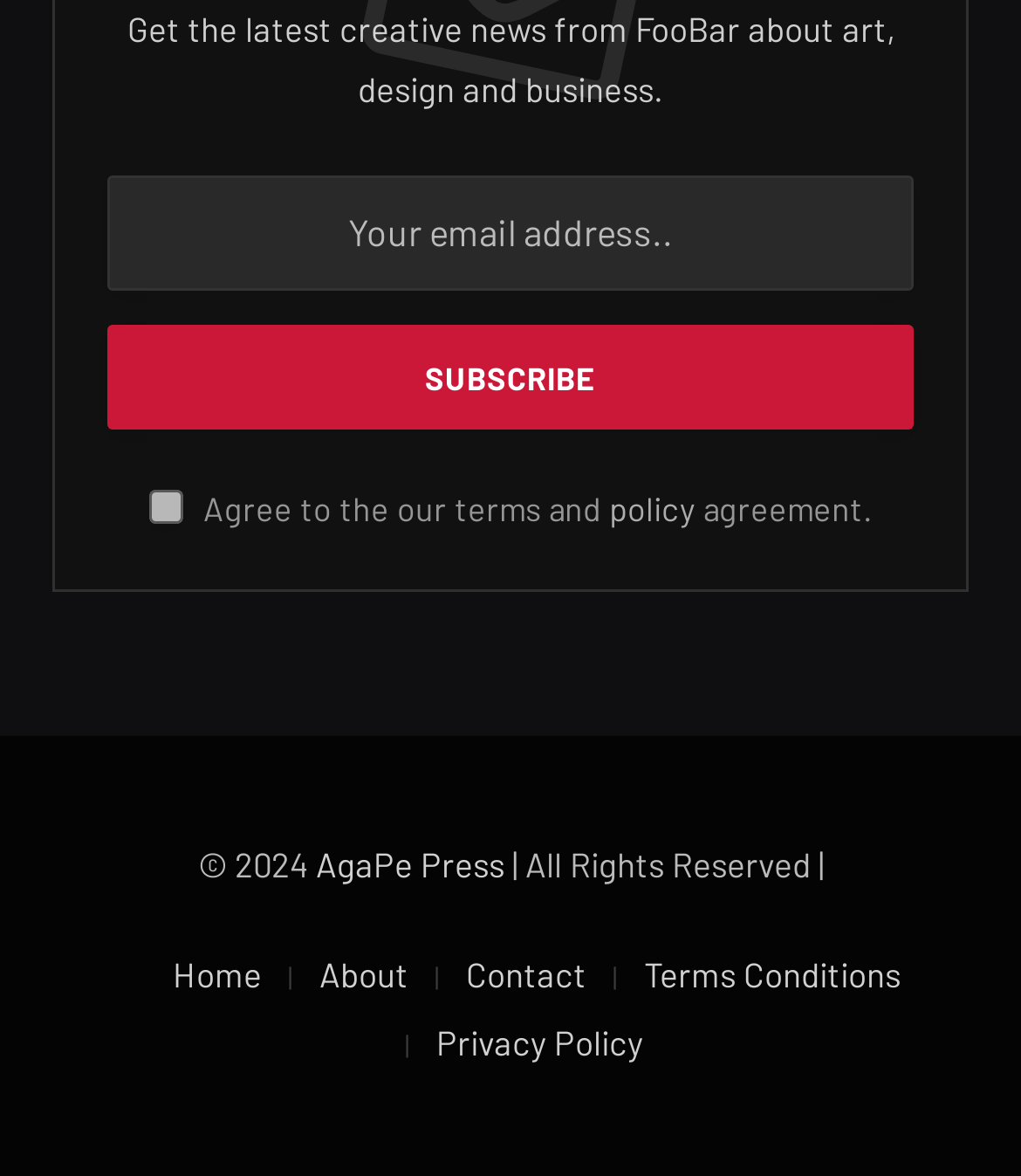Please identify the bounding box coordinates of the area that needs to be clicked to follow this instruction: "Explore IDEAS: Economics research".

None